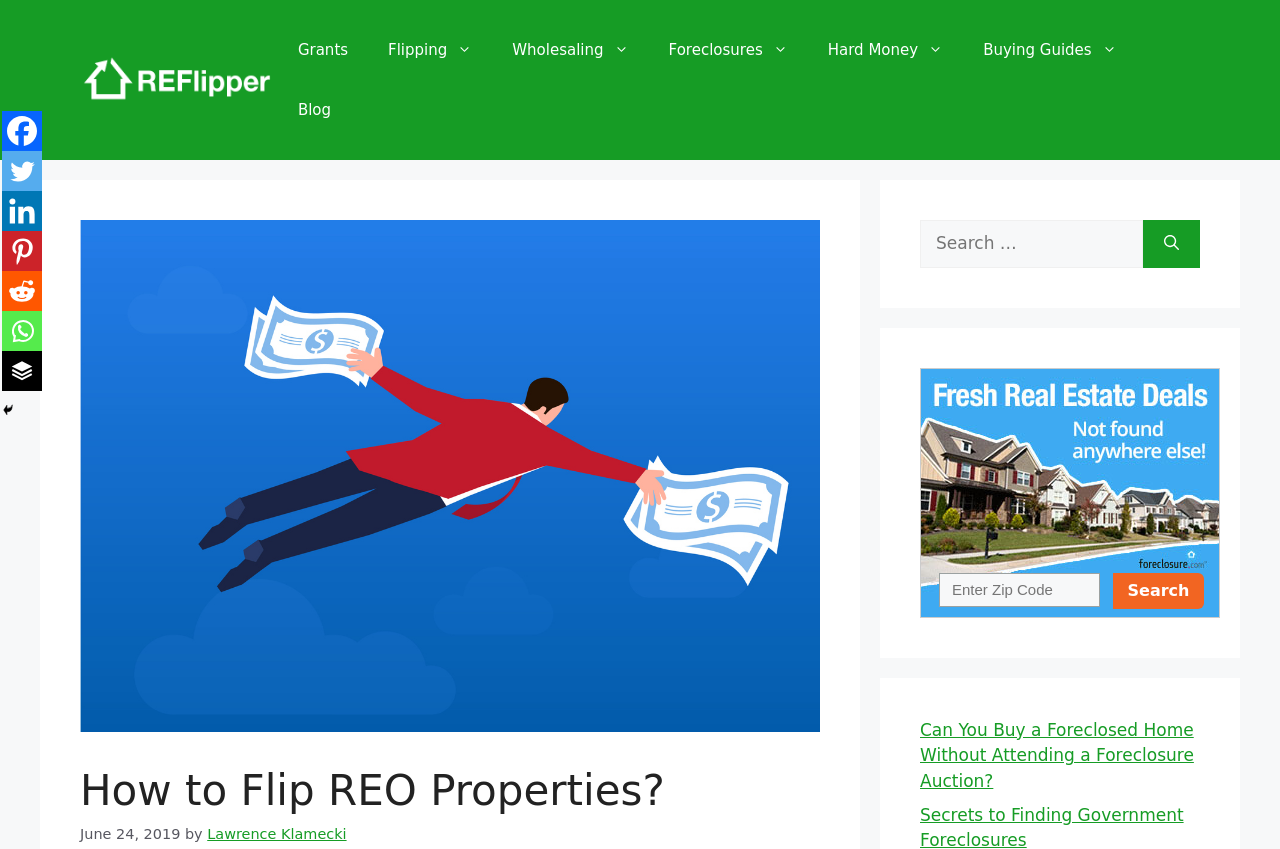Can you locate the main headline on this webpage and provide its text content?

How to Flip REO Properties?